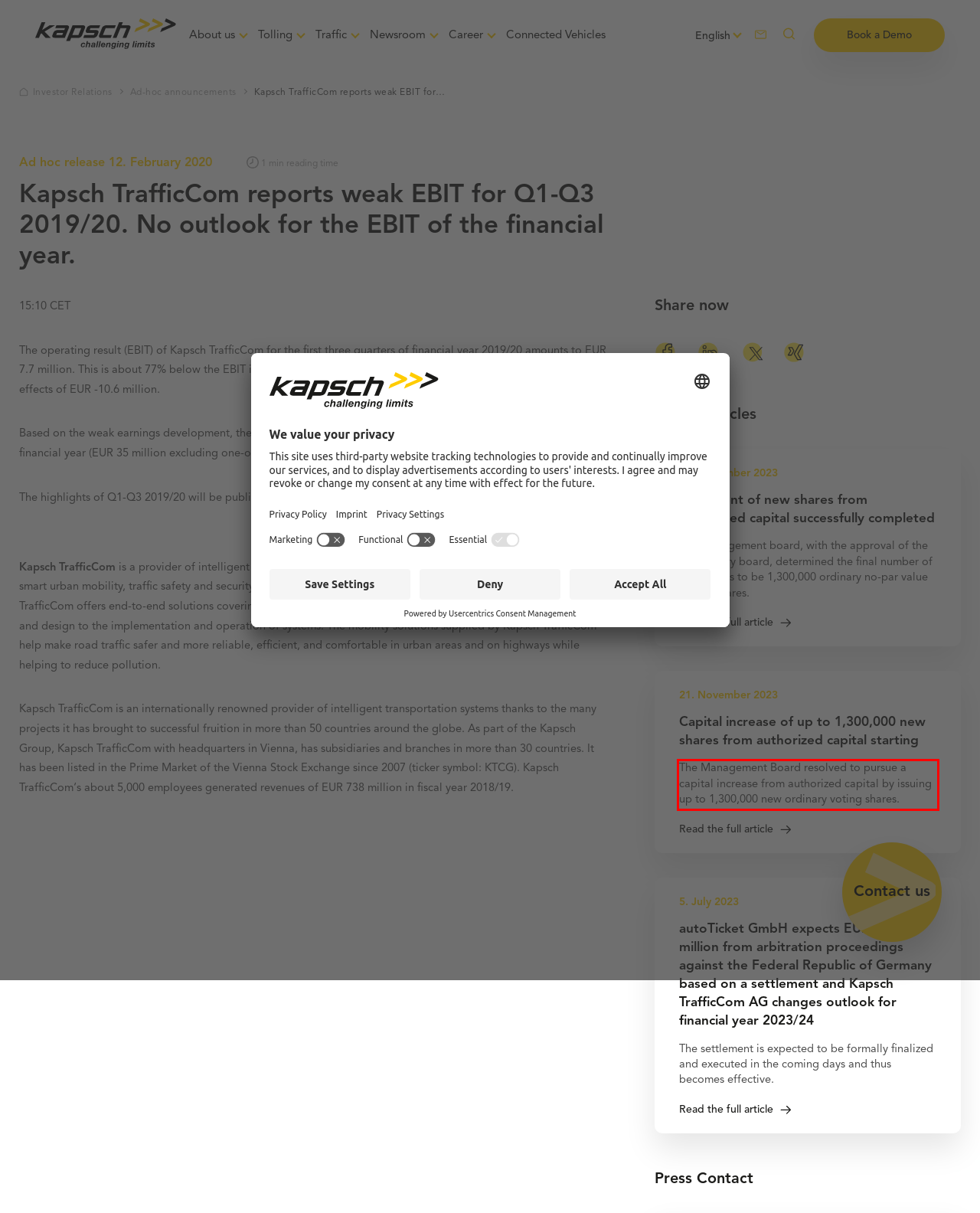Locate the red bounding box in the provided webpage screenshot and use OCR to determine the text content inside it.

The Management Board resolved to pursue a capital increase from authorized capital by issuing up to 1,300,000 new ordinary voting shares.